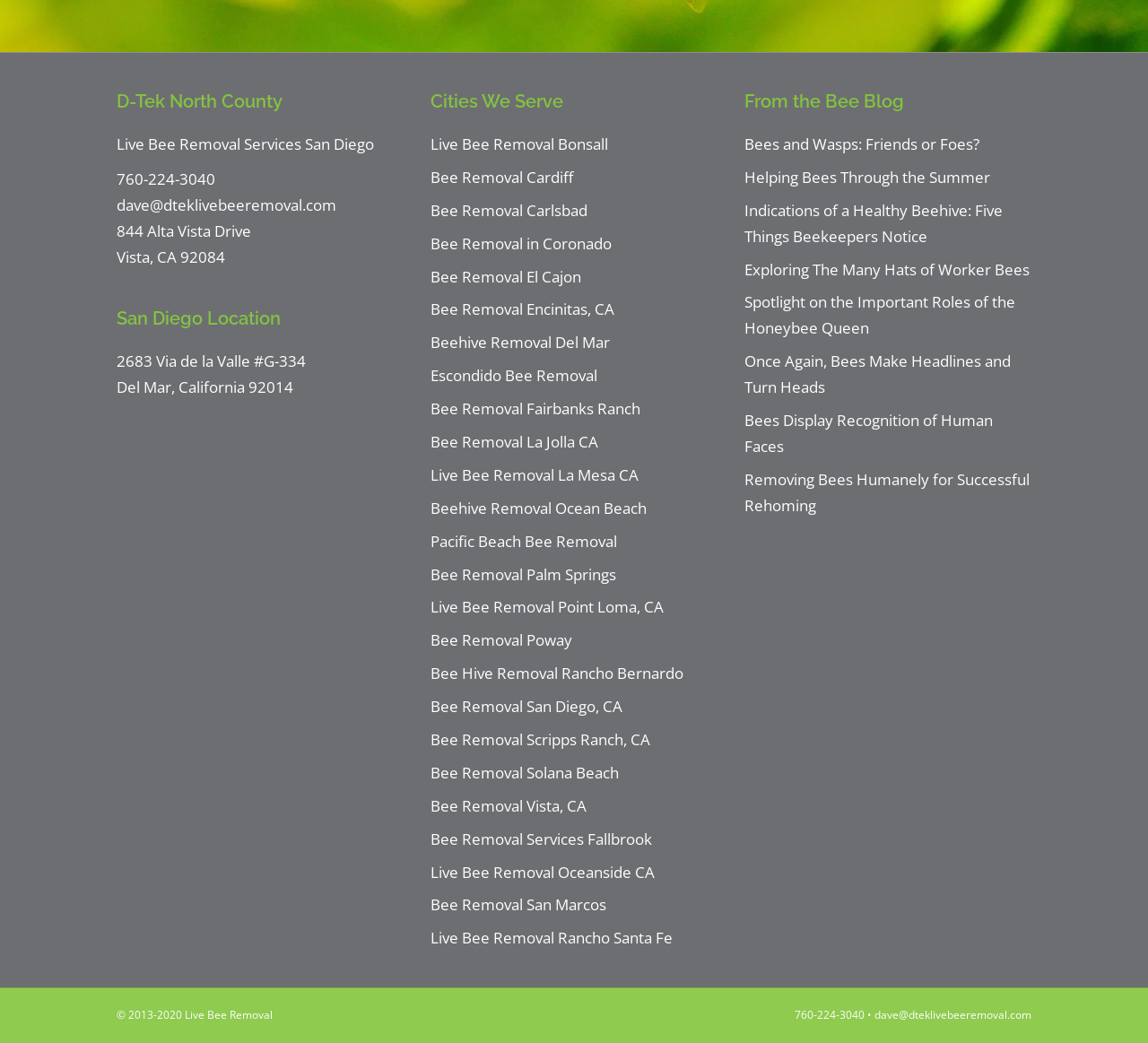What cities does the company serve?
Relying on the image, give a concise answer in one word or a brief phrase.

Multiple cities